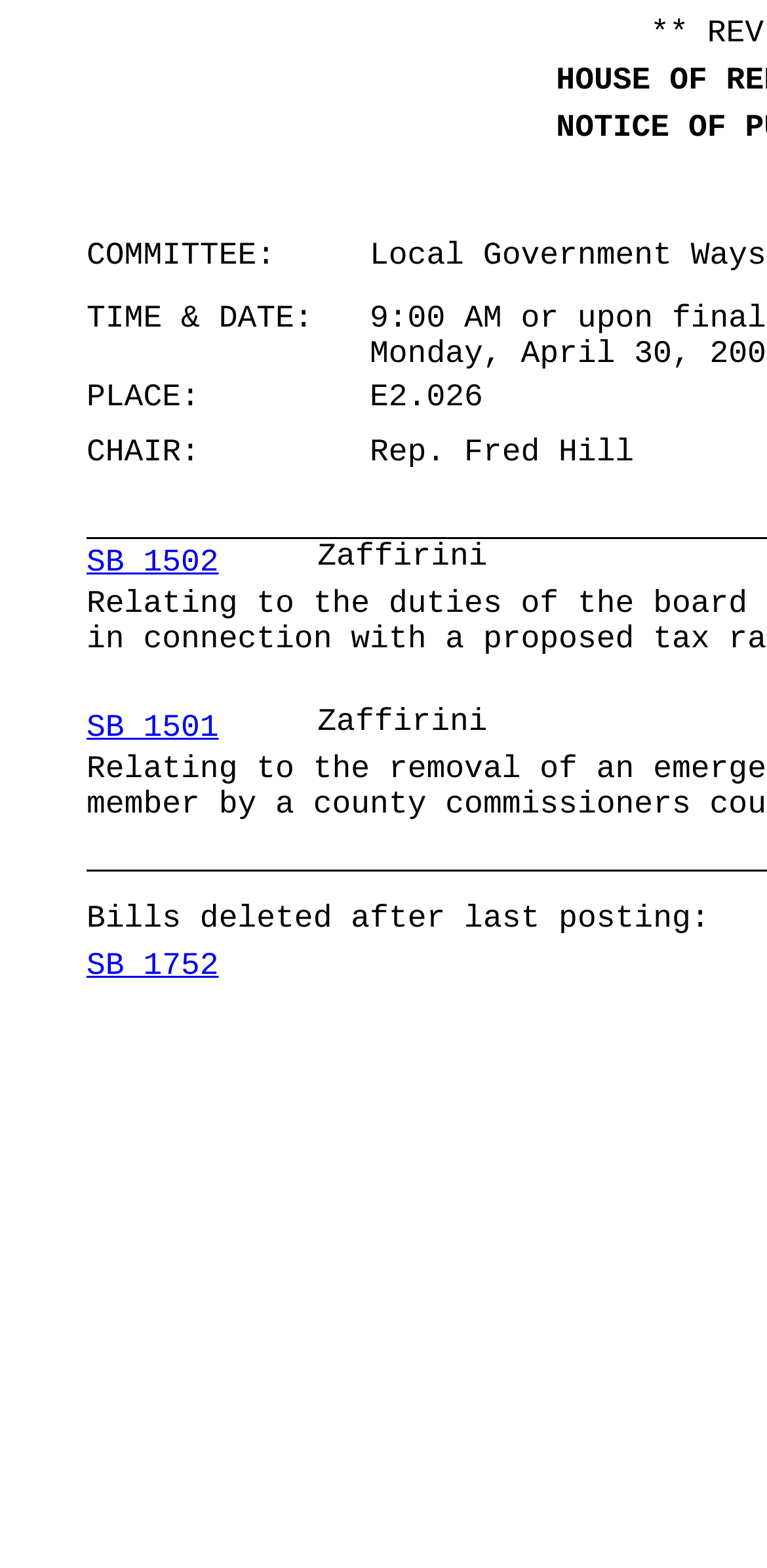Please reply to the following question using a single word or phrase: 
How many links are there in the webpage?

3